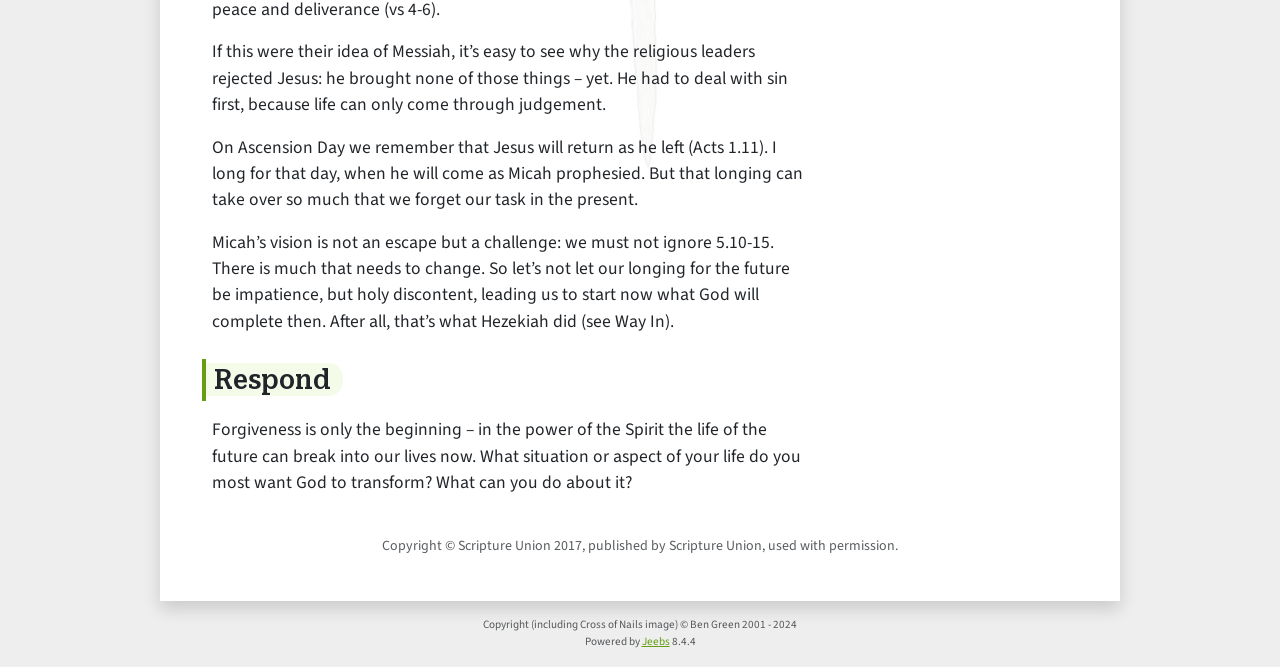Bounding box coordinates are specified in the format (top-left x, top-left y, bottom-right x, bottom-right y). All values are floating point numbers bounded between 0 and 1. Please provide the bounding box coordinate of the region this sentence describes: Jeebs

[0.501, 0.951, 0.523, 0.973]